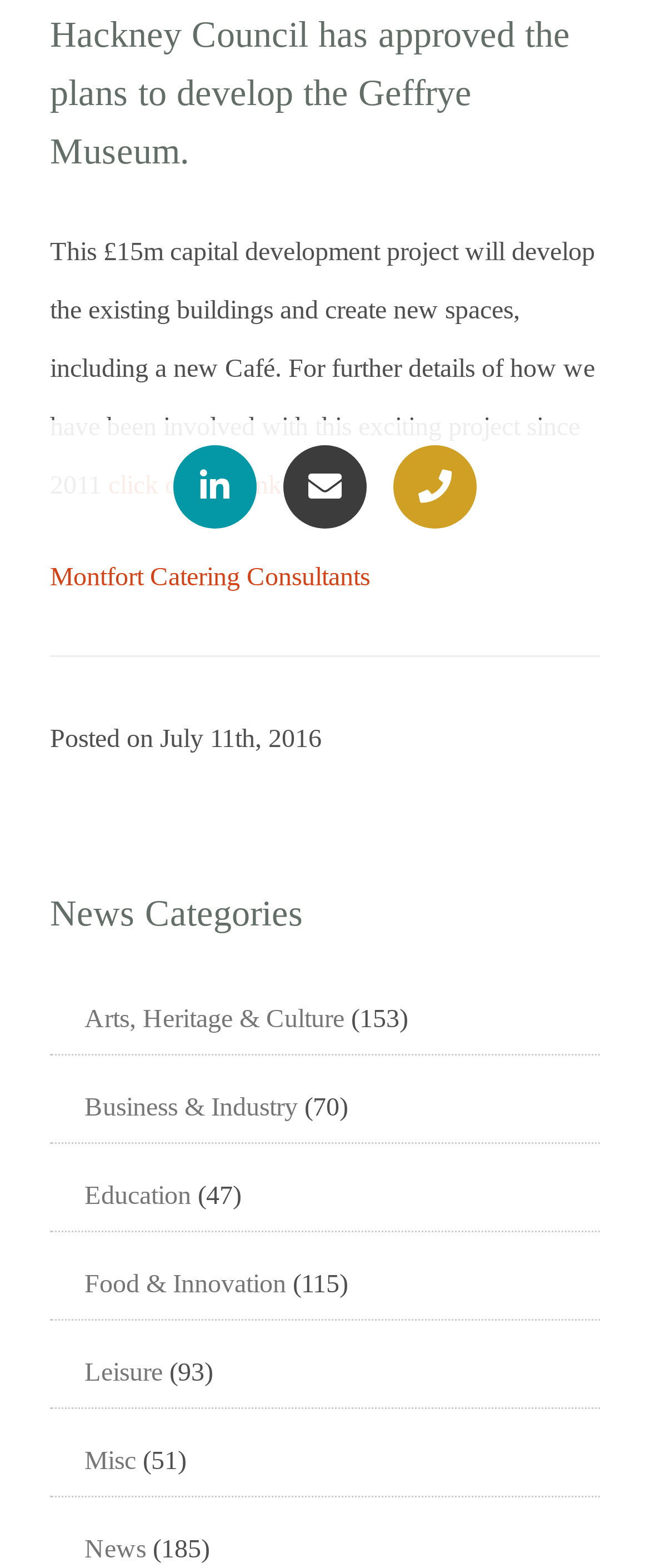Locate the bounding box coordinates of the UI element described by: "Education". The bounding box coordinates should consist of four float numbers between 0 and 1, i.e., [left, top, right, bottom].

[0.13, 0.752, 0.294, 0.772]